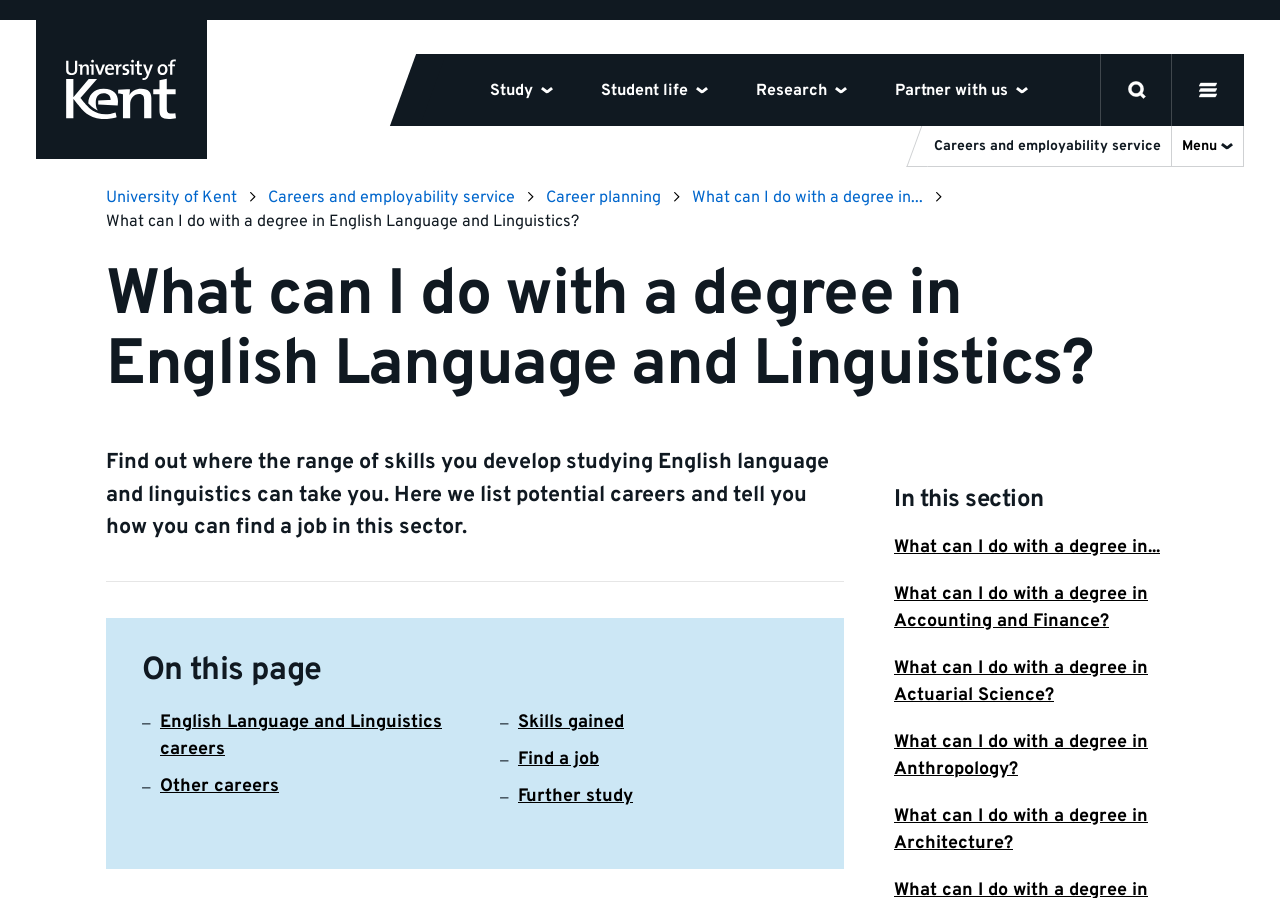Give a detailed account of the webpage.

The webpage is about exploring career opportunities with a degree in English Language and Linguistics. At the top left corner, there is a University of Kent logo and a link to the homepage. Below the logo, there are five buttons: "Study", "Student life", "Research", "Partner with us", and "open search", which are aligned horizontally. The "open search" button has a search icon next to it. On the right side of the buttons, there is an "open menu" button with an icon.

Below these buttons, there is a link to the "Careers and employability service" and a "Menu" button that controls a navigation menu. The navigation menu has a breadcrumb trail showing the current page's location within the website. The breadcrumb trail consists of links to the University of Kent, Careers and employability service, Career planning, and What can I do with a degree in... pages.

The main content of the page starts with a heading "What can I do with a degree in English Language and Linguistics?" followed by a paragraph of text that explains the purpose of the page. Below the paragraph, there is a heading "On this page" and four links to different sections: "English Language and Linguistics careers", "Other careers", "Skills gained", and "Find a job".

Further down the page, there is a section with a heading "In this section" that lists several links to pages about career opportunities with degrees in various fields, including Accounting and Finance, Actuarial Science, Anthropology, and Architecture.